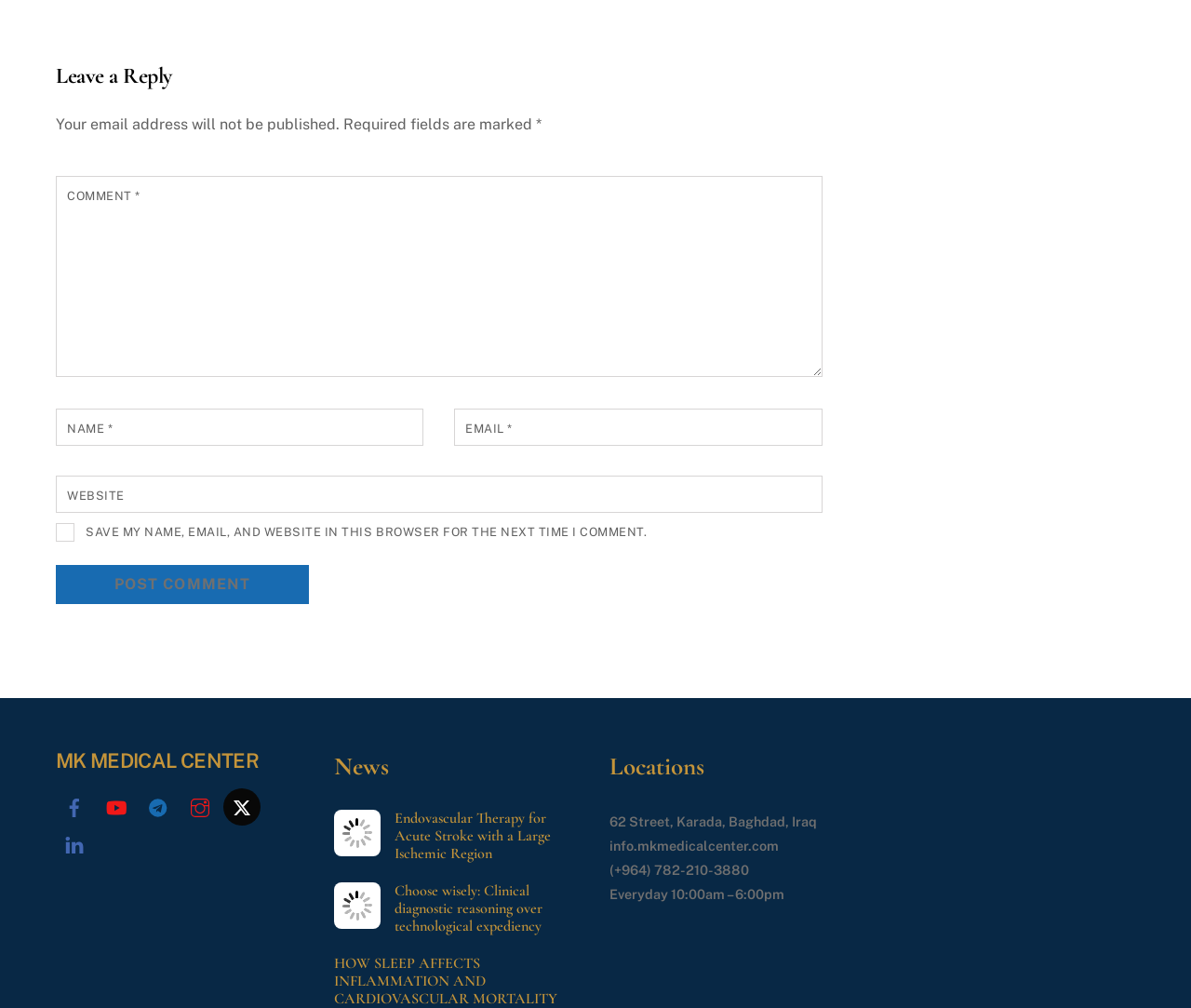Respond to the question below with a single word or phrase: What is the purpose of the comment section?

Leave a reply